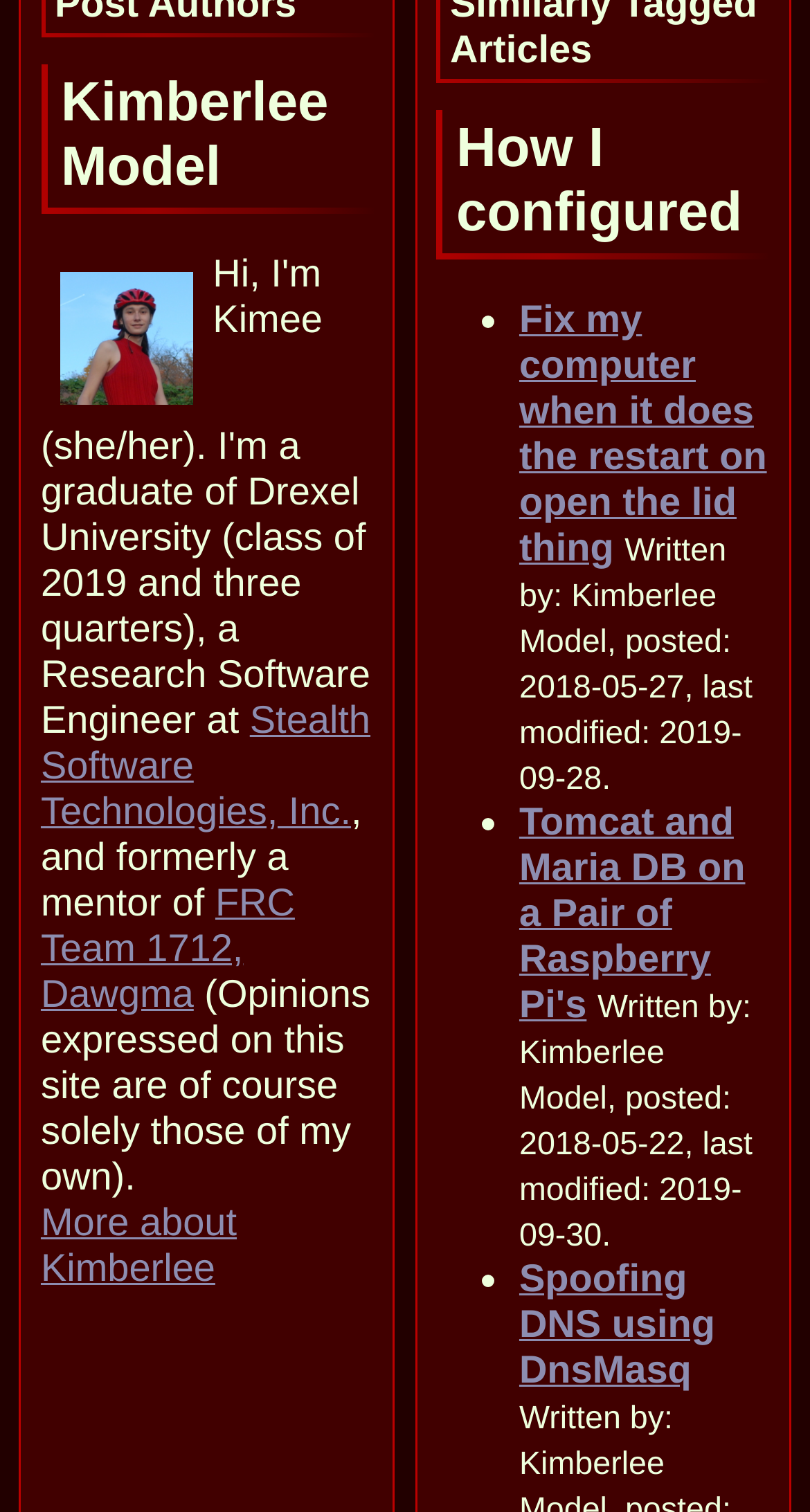Identify the bounding box of the UI component described as: "More about Kimberlee".

[0.05, 0.777, 0.292, 0.836]